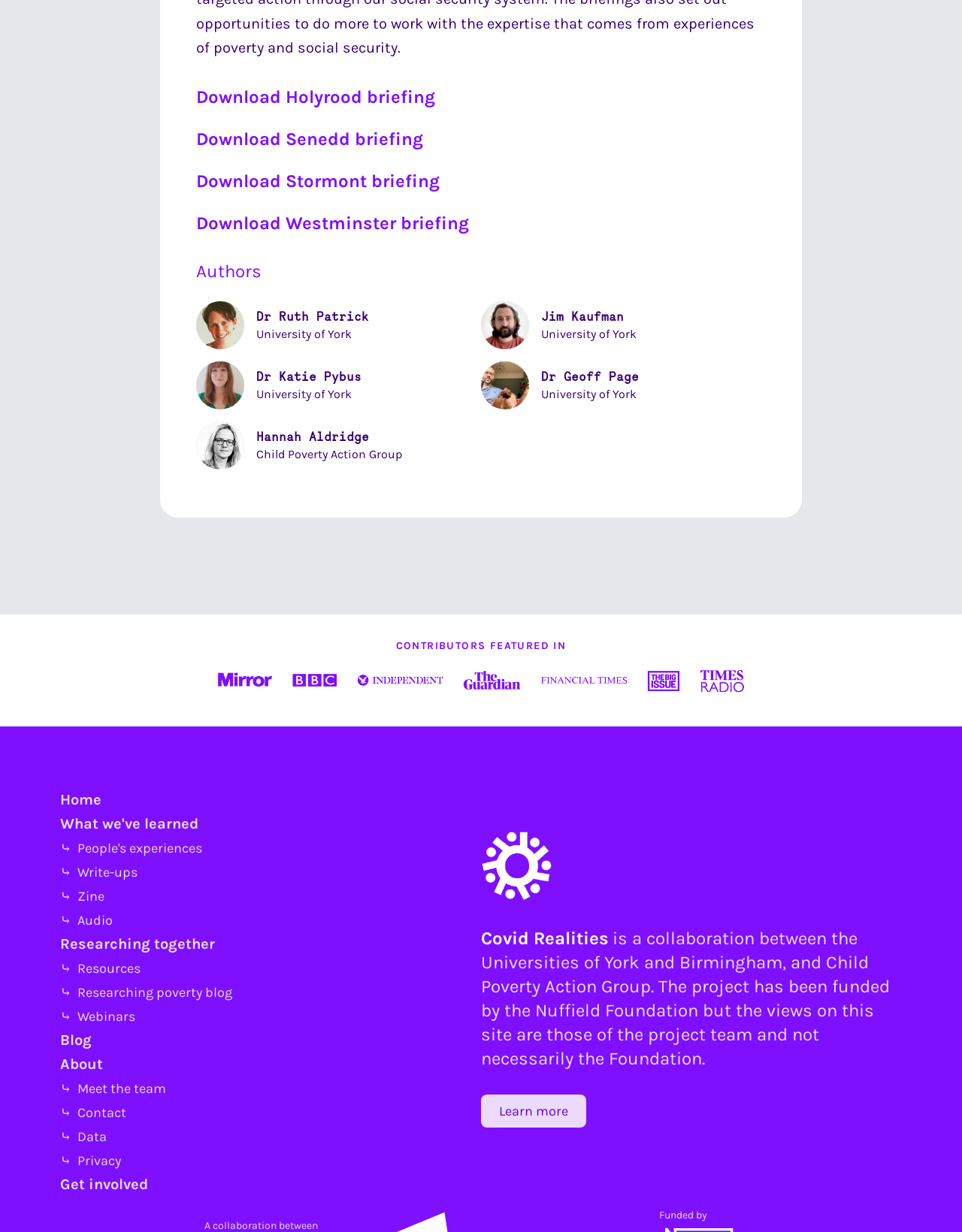What are the different types of content available on this website?
Please utilize the information in the image to give a detailed response to the question.

I found the different types of content by looking at the links on the left side of the webpage, which include 'Write-ups', 'Zine', 'Audio', 'Blog', and 'Webinars'.